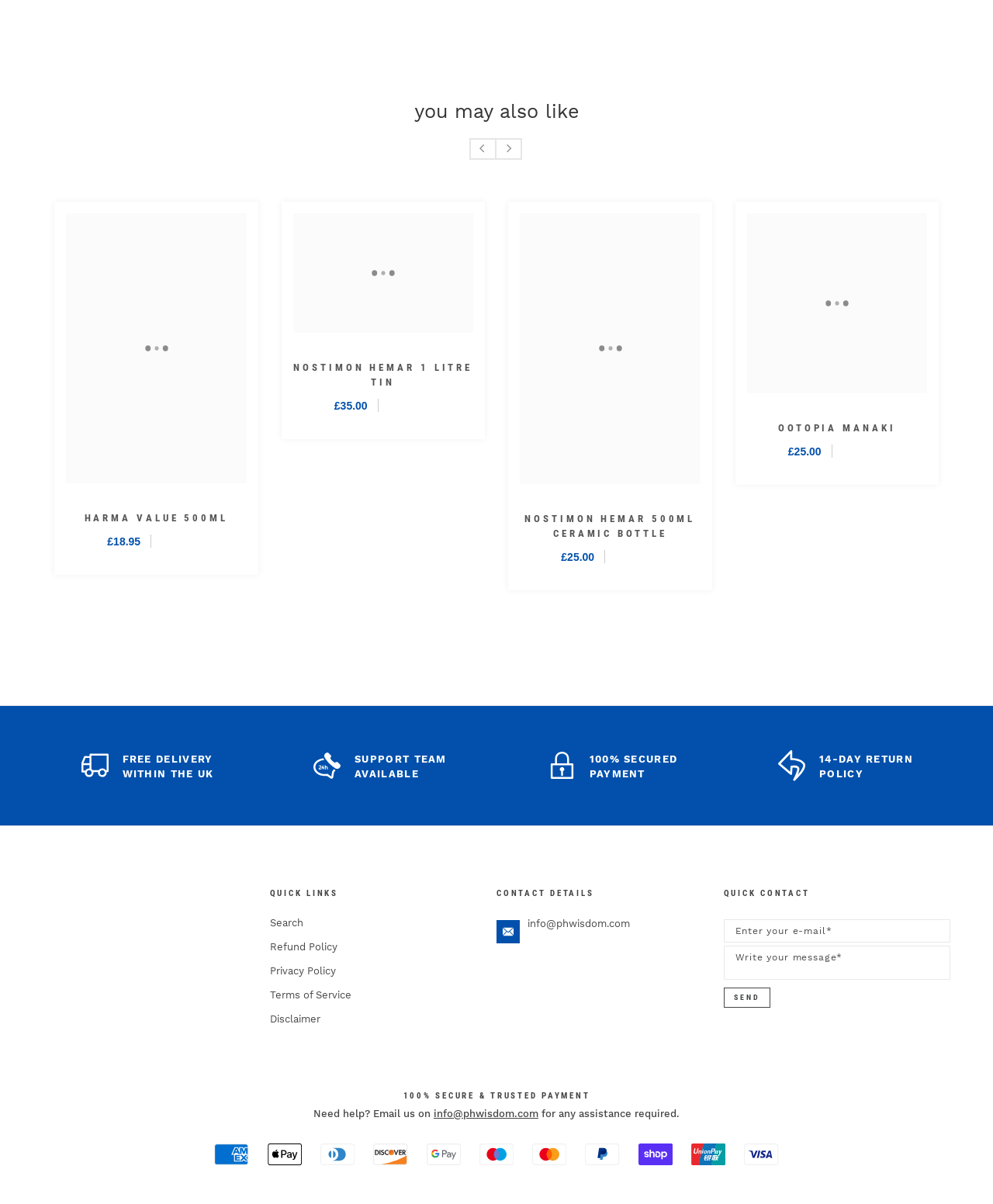Provide the bounding box coordinates of the area you need to click to execute the following instruction: "Click the 'Previous' button".

[0.473, 0.118, 0.5, 0.136]